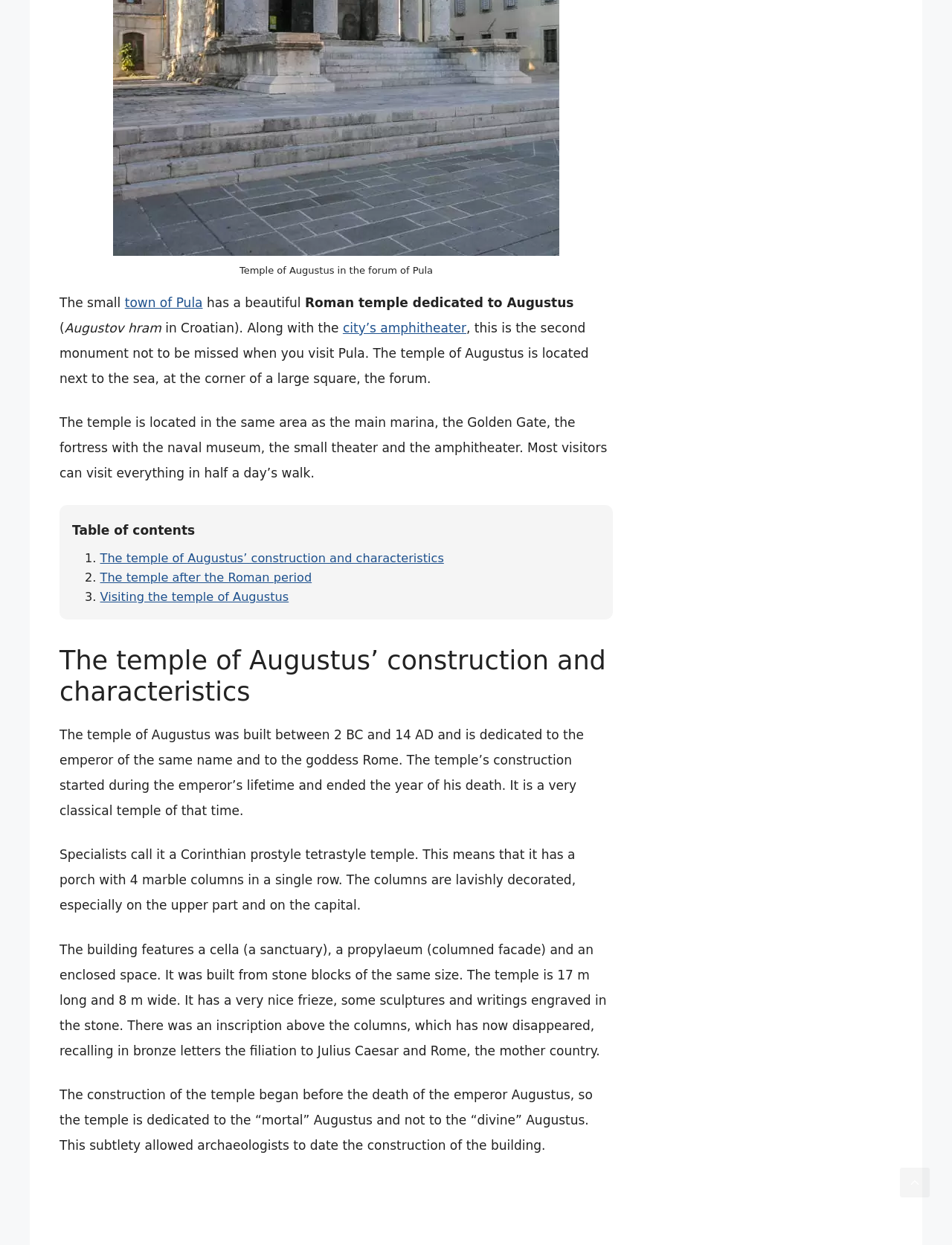Please specify the bounding box coordinates in the format (top-left x, top-left y, bottom-right x, bottom-right y), with values ranging from 0 to 1. Identify the bounding box for the UI component described as follows: city’s amphitheater

[0.36, 0.257, 0.49, 0.269]